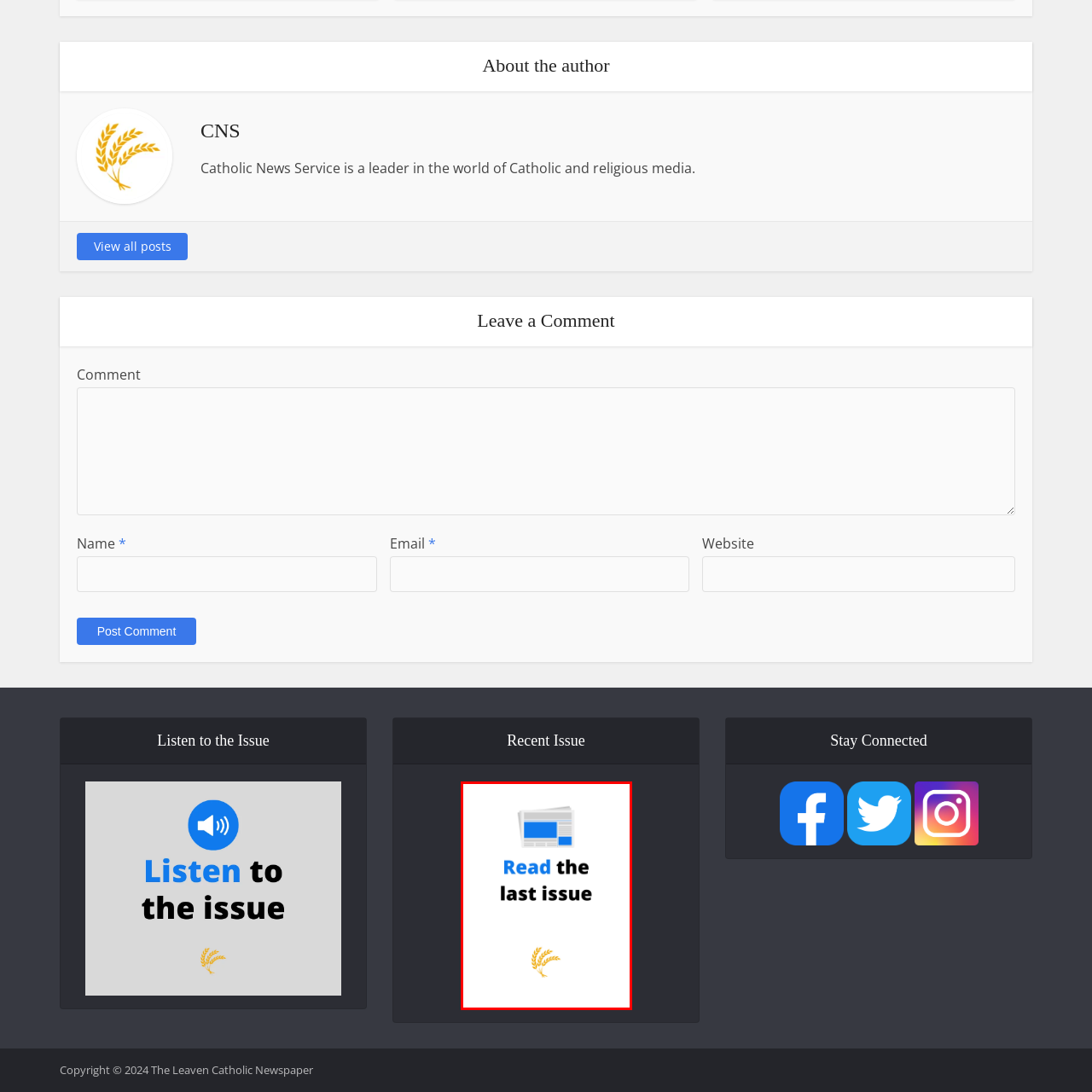What decorative element is at the bottom?
Observe the image inside the red-bordered box and offer a detailed answer based on the visual details you find.

A decorative element of golden wheat accompanies the text at the bottom, symbolizing growth or perhaps a connection to the community or theme of the publication.